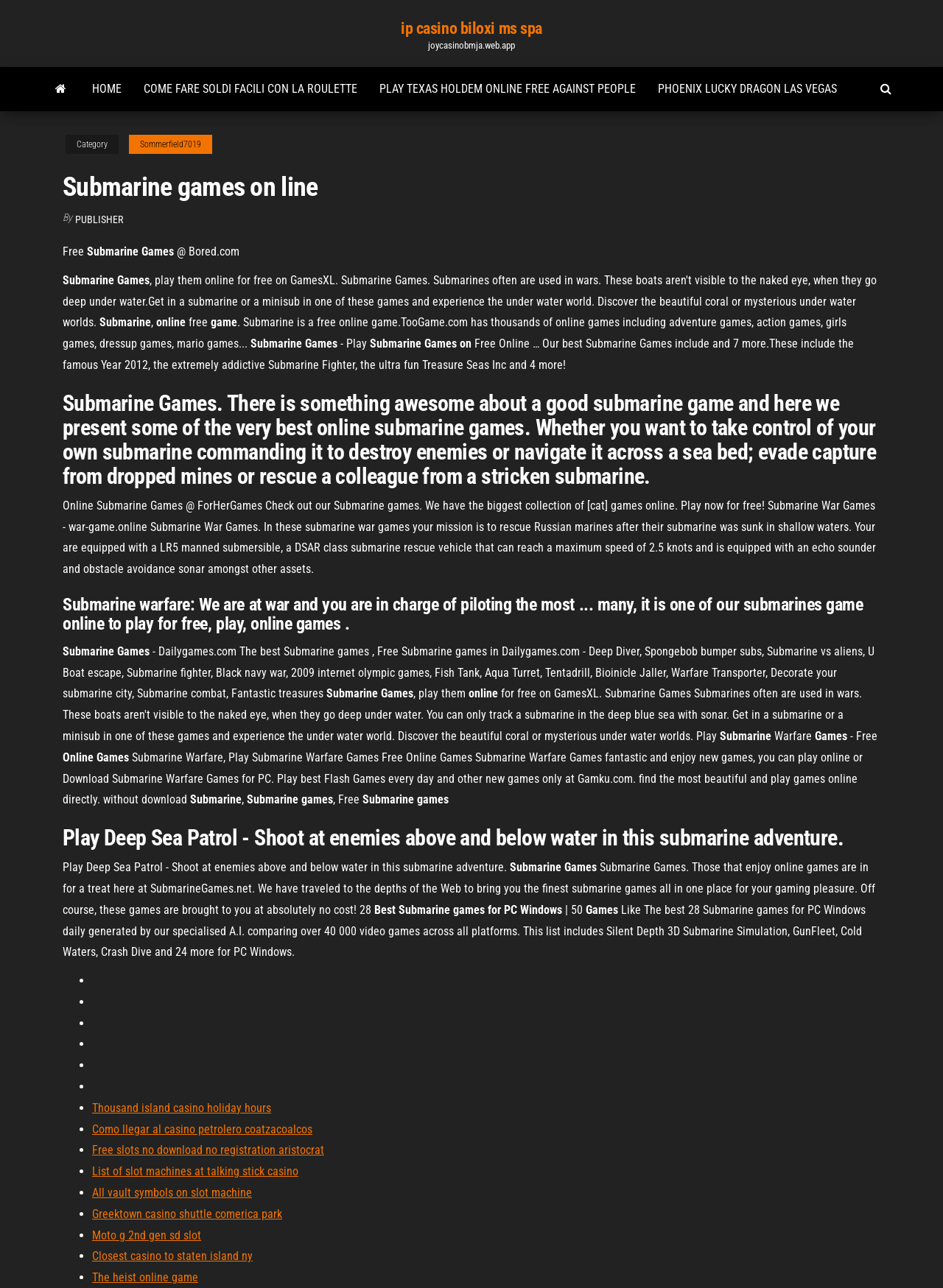Find and generate the main title of the webpage.

Submarine games on line